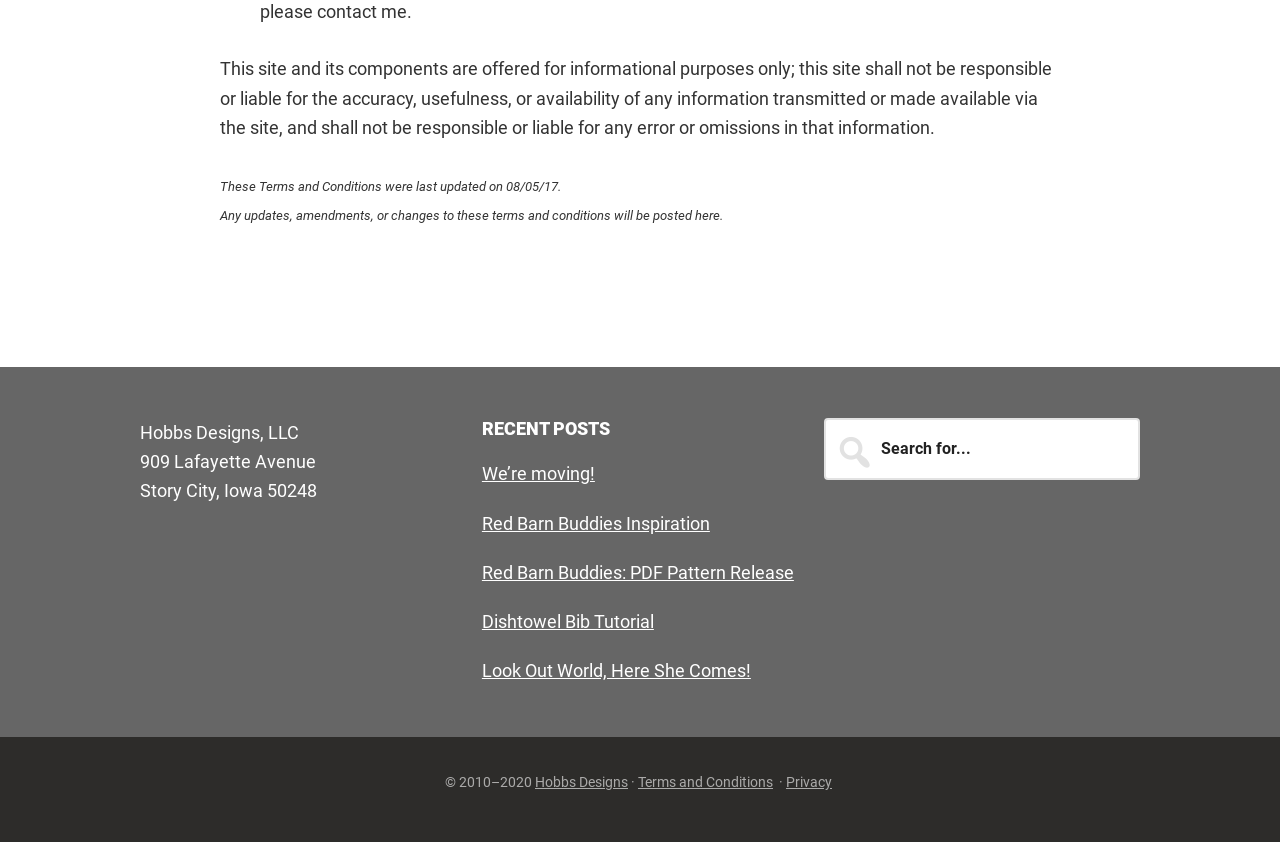What is the company name mentioned on the webpage?
Analyze the image and deliver a detailed answer to the question.

The company name is mentioned in the middle section of the webpage, above the address, as 'Hobbs Designs, LLC'.